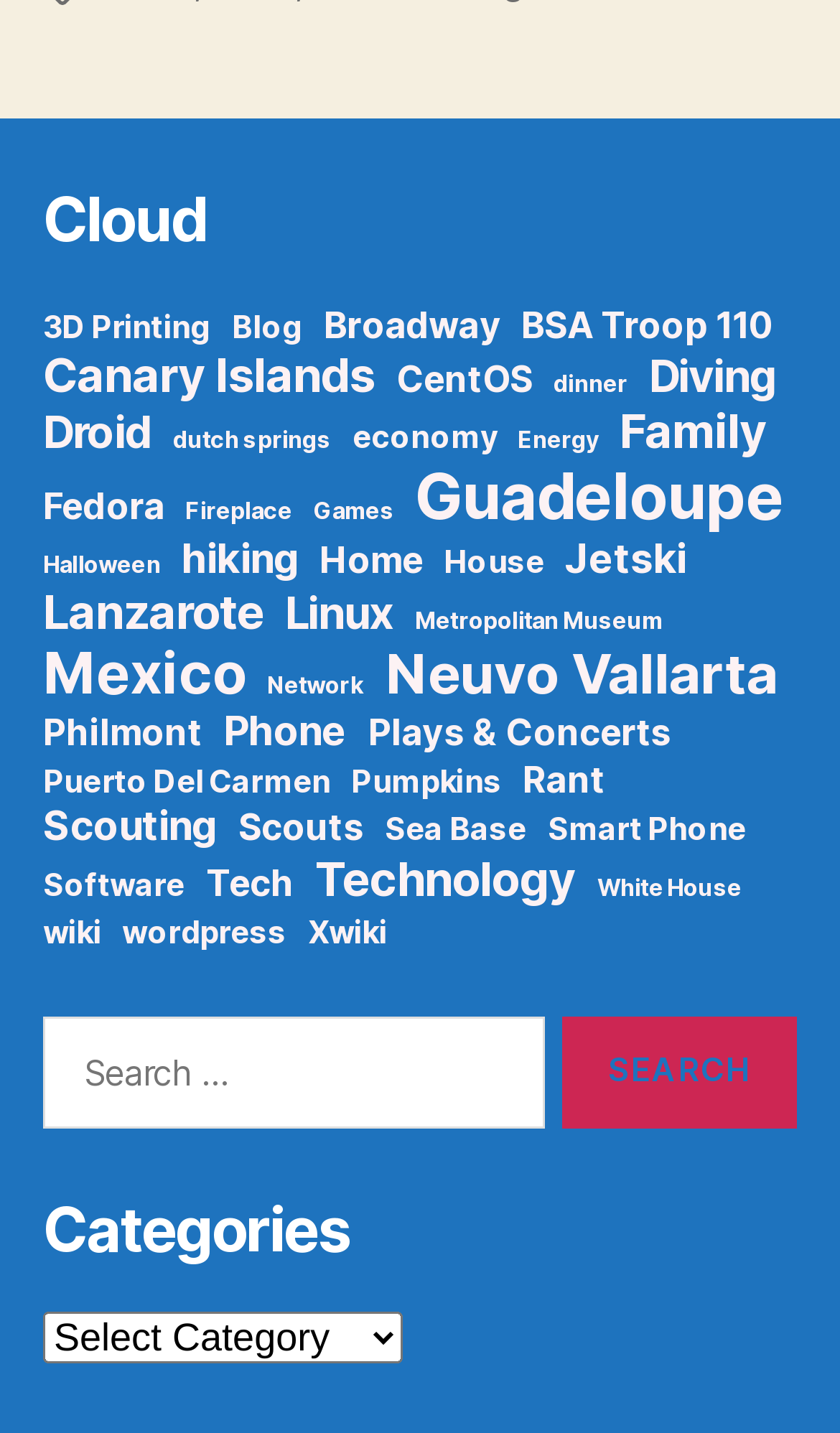Pinpoint the bounding box coordinates of the clickable element needed to complete the instruction: "Click on Search button". The coordinates should be provided as four float numbers between 0 and 1: [left, top, right, bottom].

[0.669, 0.709, 0.949, 0.787]